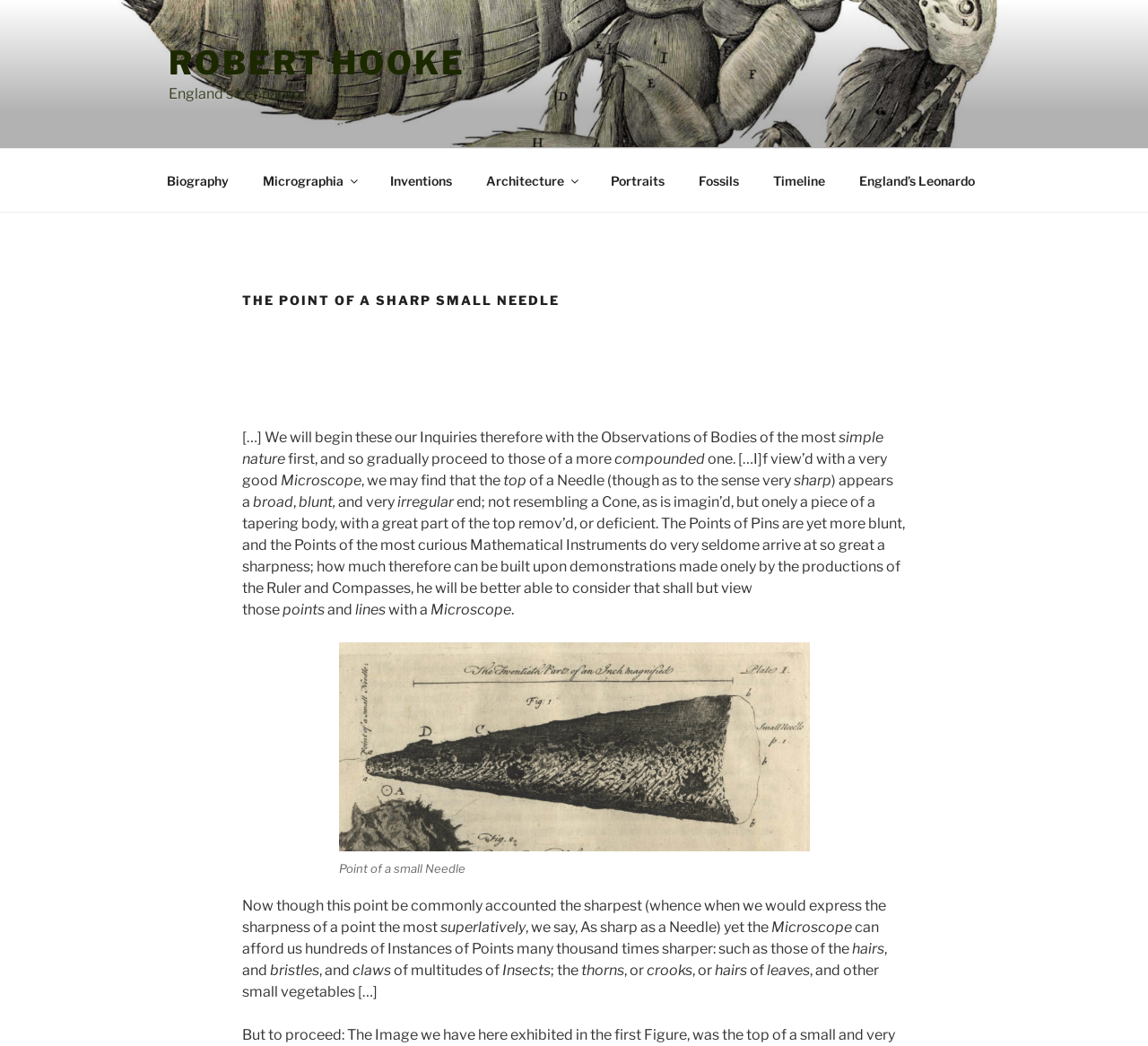Predict the bounding box for the UI component with the following description: "England’s Leonardo".

[0.734, 0.151, 0.862, 0.193]